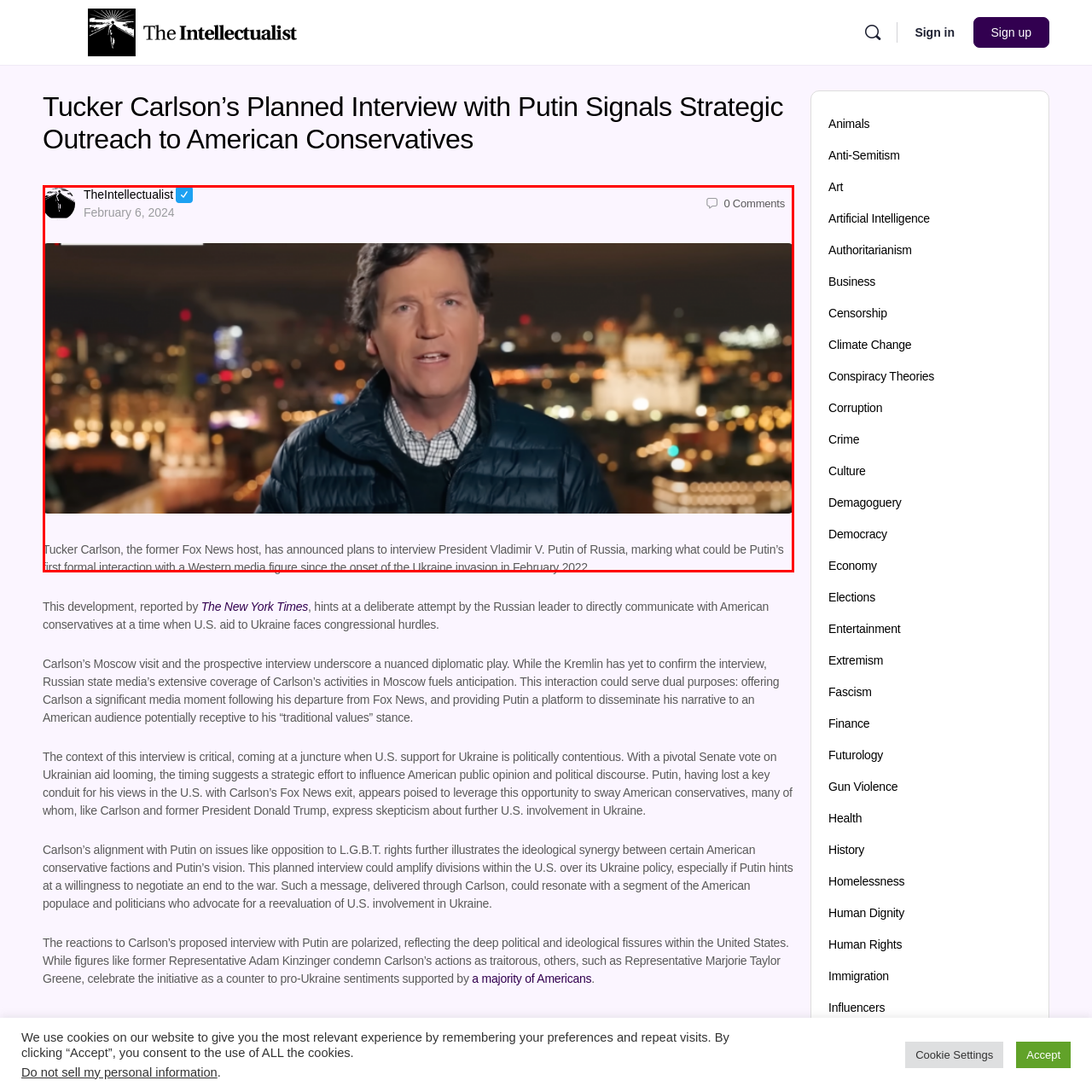Give a detailed caption for the image that is encased within the red bounding box.

Tucker Carlson, the former Fox News host, announces his plans to interview President Vladimir V. Putin of Russia, potentially marking Putin's first formal interaction with a Western media figure since the onset of the Ukraine invasion in February 2022. The image captures Carlson speaking directly to the camera, set against a nighttime backdrop of Moscow's skyline, highlighting the significance of this prospective media moment. This development underscores a nuanced diplomatic play amid politically charged times, emphasizing the potential impact on American conservative audiences.